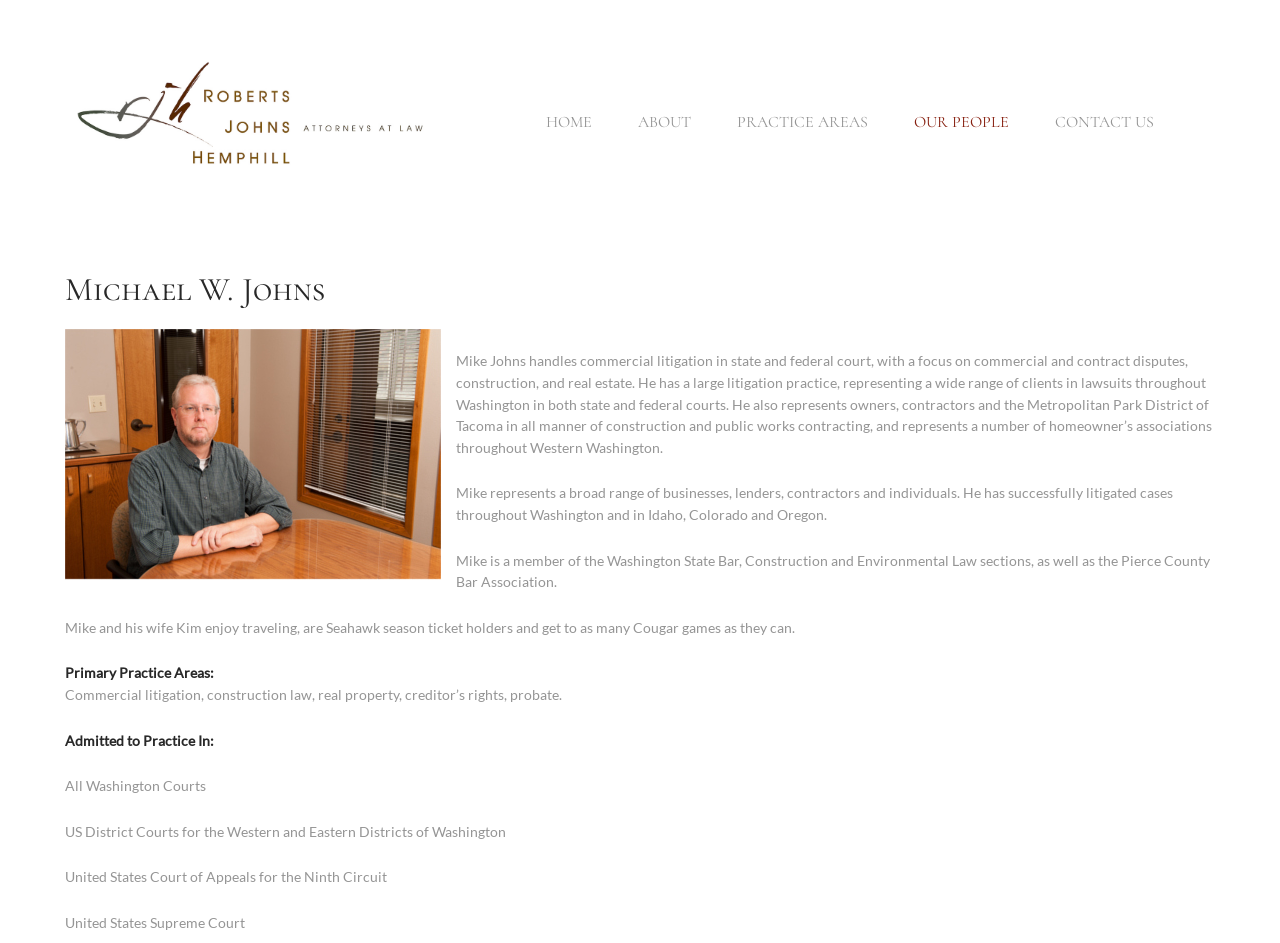What is Mike Johns' membership in?
Answer briefly with a single word or phrase based on the image.

Washington State Bar, Construction and Environmental Law sections, Pierce County Bar Association